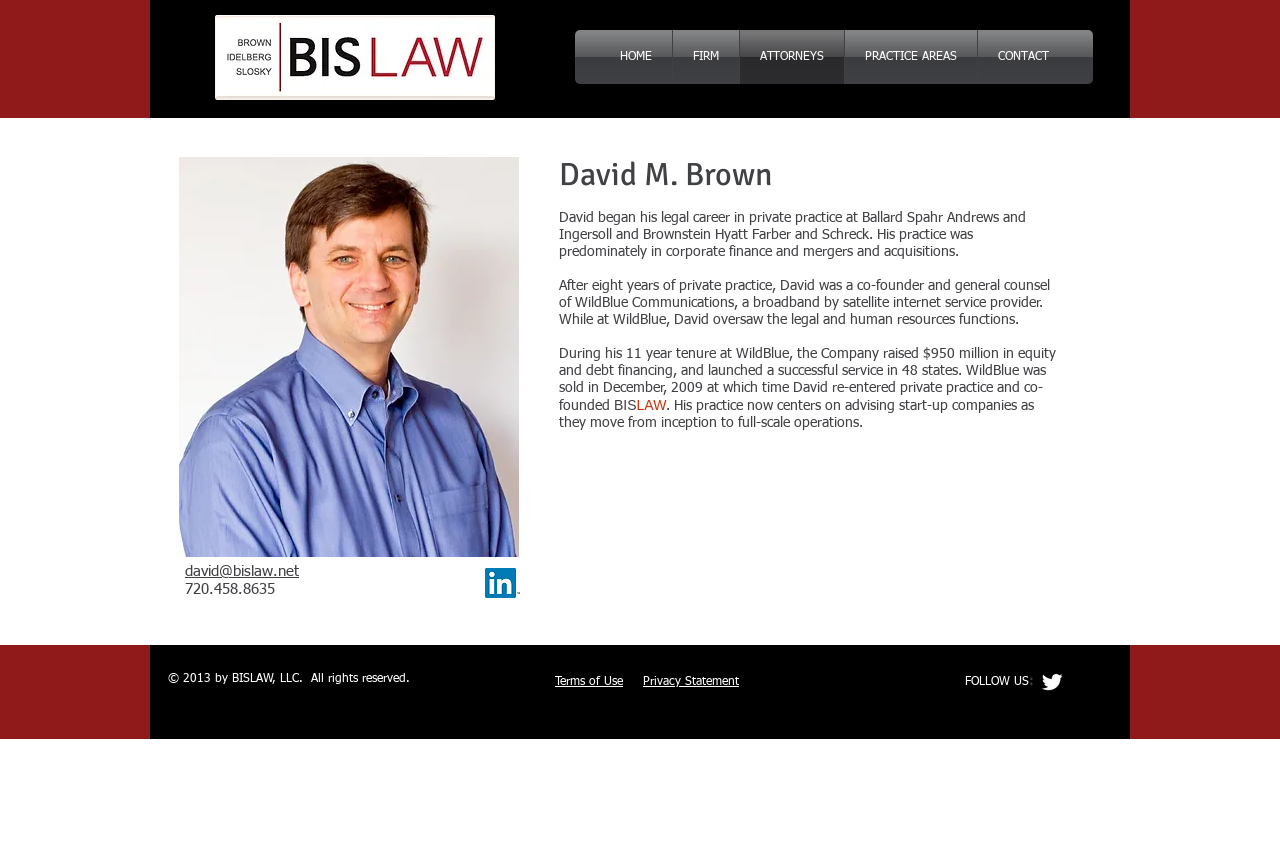Specify the bounding box coordinates of the area to click in order to execute this command: 'Click the HOME link'. The coordinates should consist of four float numbers ranging from 0 to 1, and should be formatted as [left, top, right, bottom].

[0.468, 0.035, 0.525, 0.098]